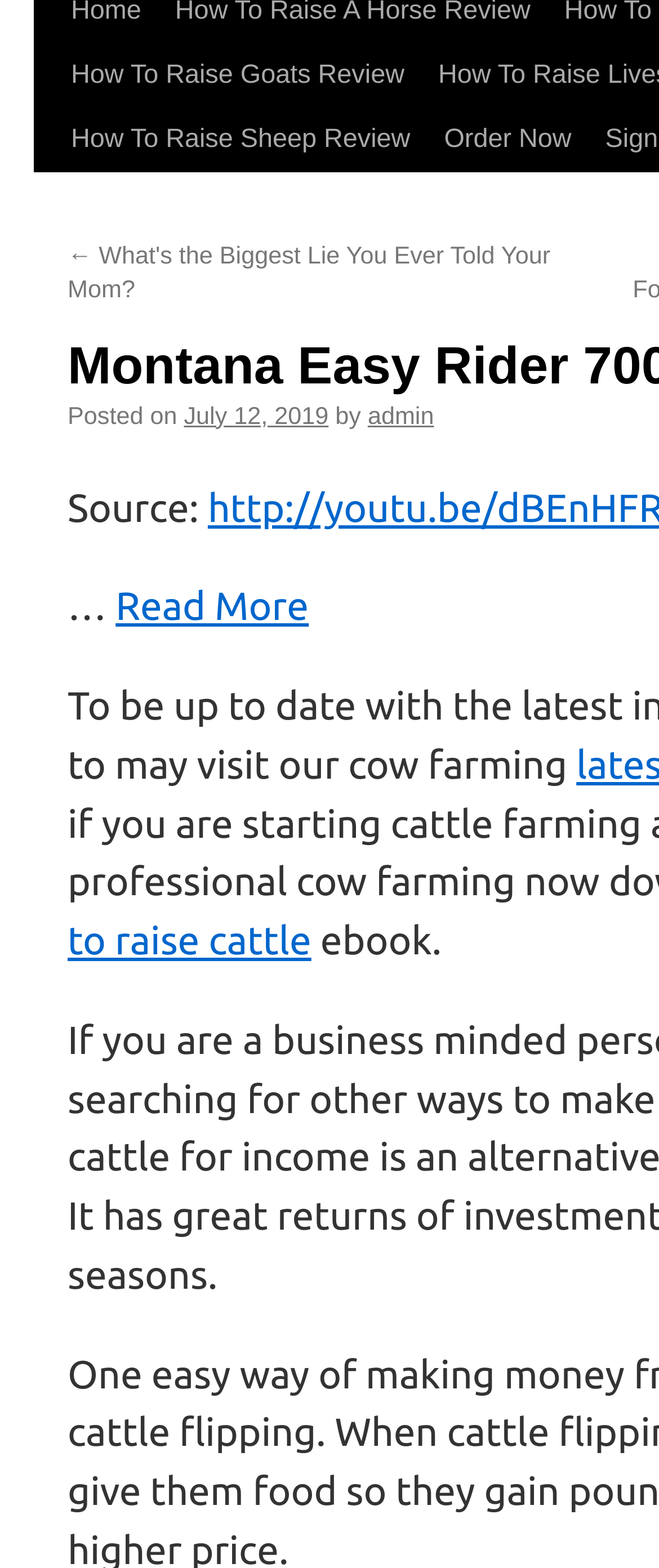Determine the bounding box for the described UI element: "Read More".

[0.175, 0.414, 0.469, 0.442]